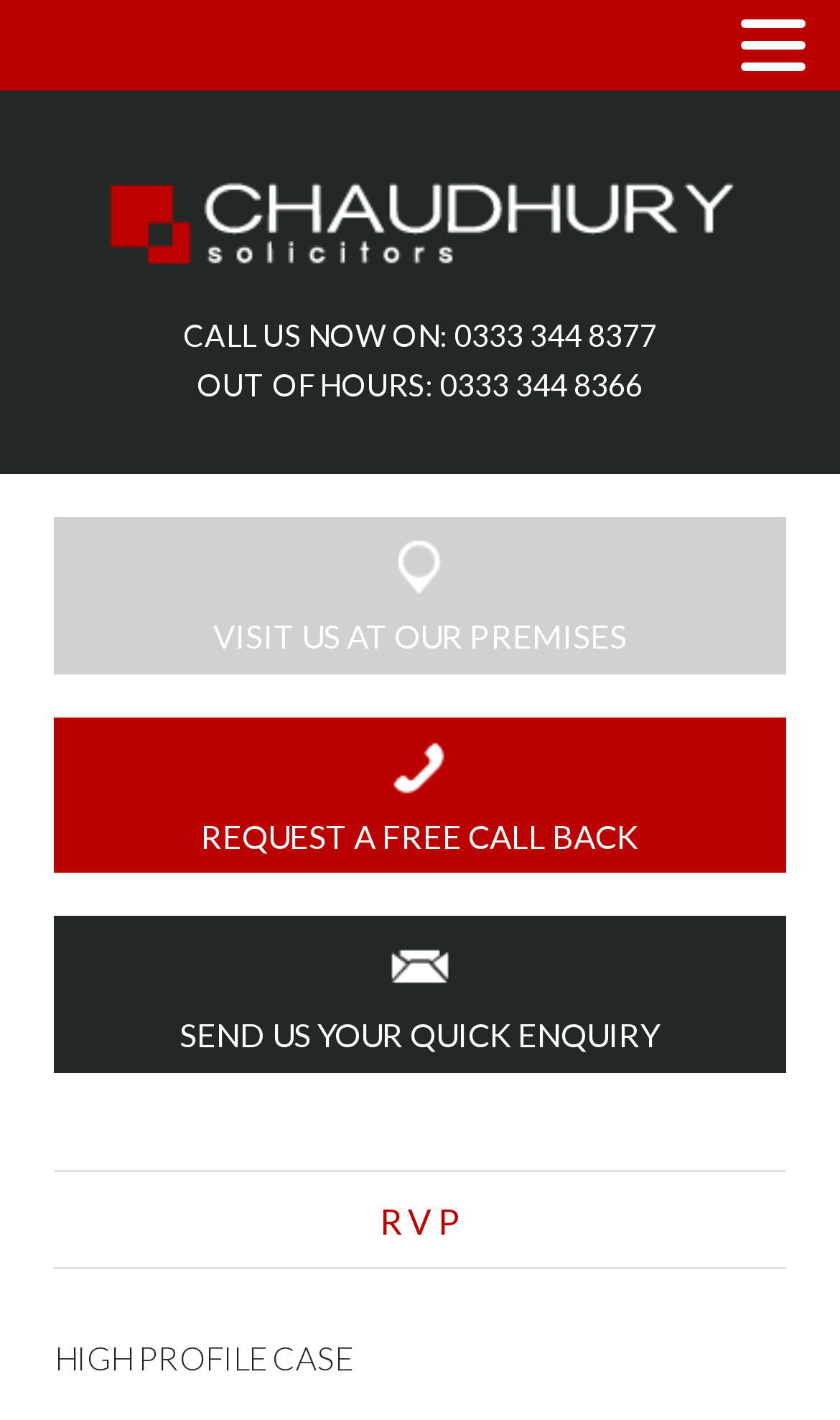Provide a one-word or short-phrase response to the question:
What is the phone number to call for a free callback?

0333 344 8377